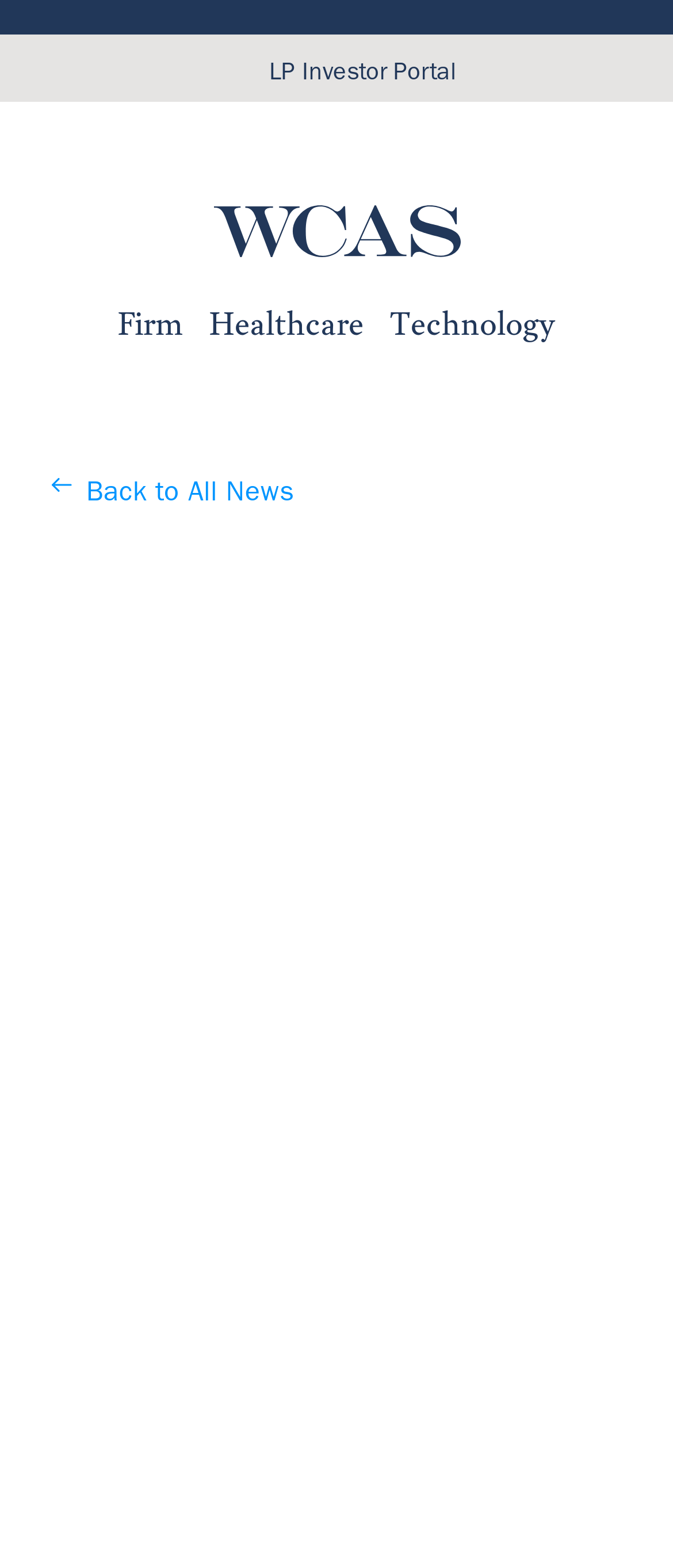What is the text of the webpage's headline?

Kristin Schroeder Joins Welsh, Carson, Anderson & Stowe as Operating Partner on Talent Team